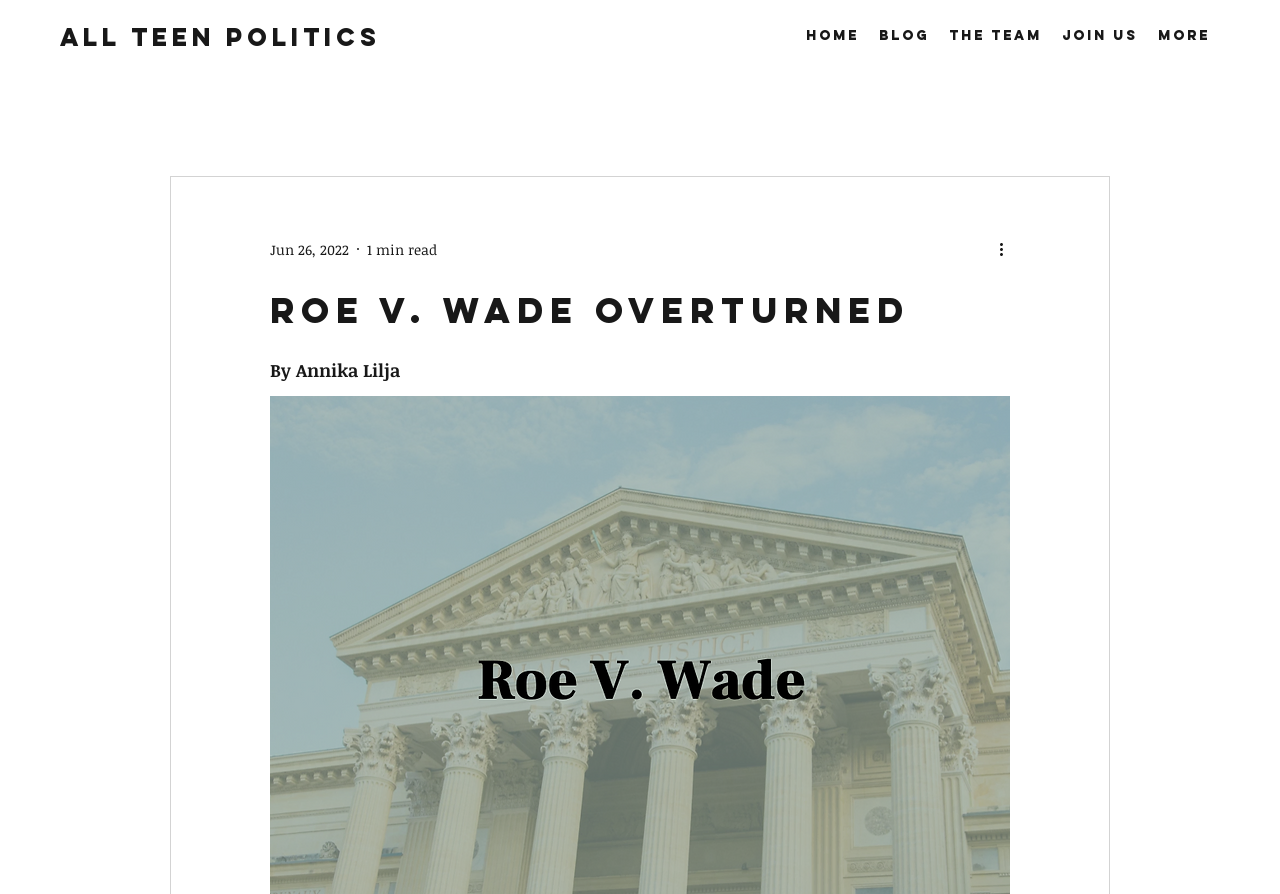How many navigation links are available?
Refer to the image and provide a one-word or short phrase answer.

5